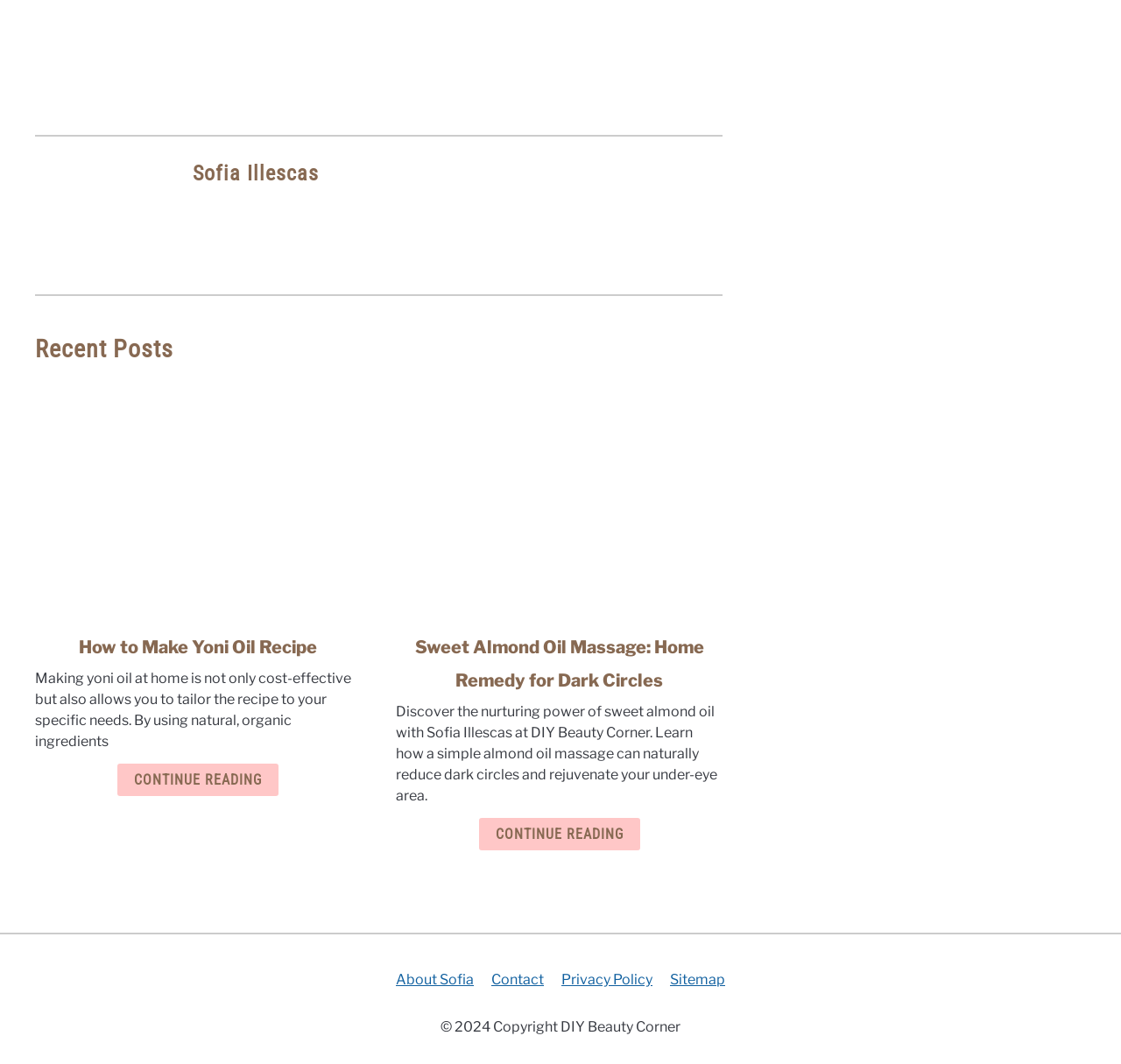How many recent posts are displayed?
Using the image, respond with a single word or phrase.

2